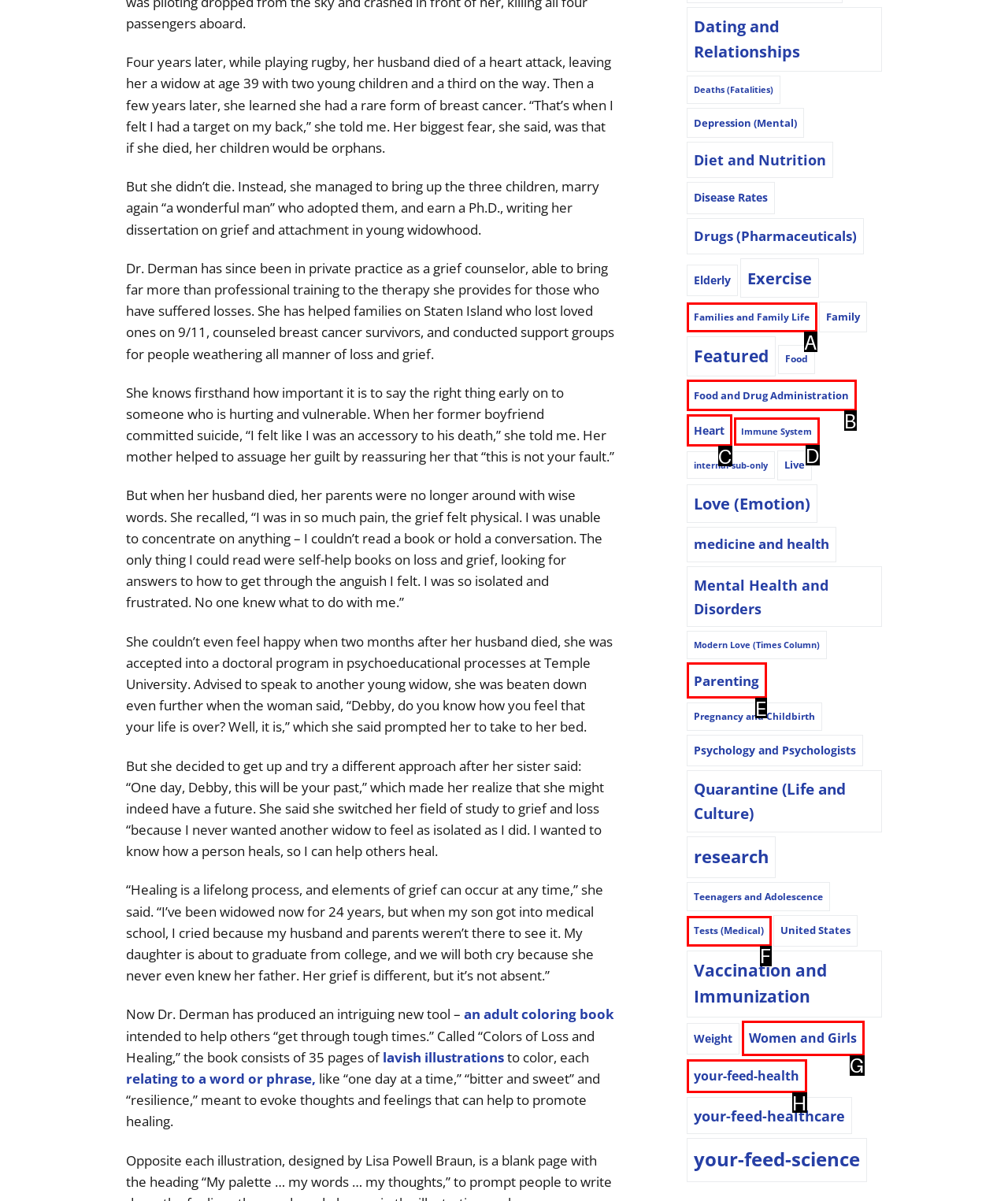From the given options, find the HTML element that fits the description: Women and Girls. Reply with the letter of the chosen element.

G